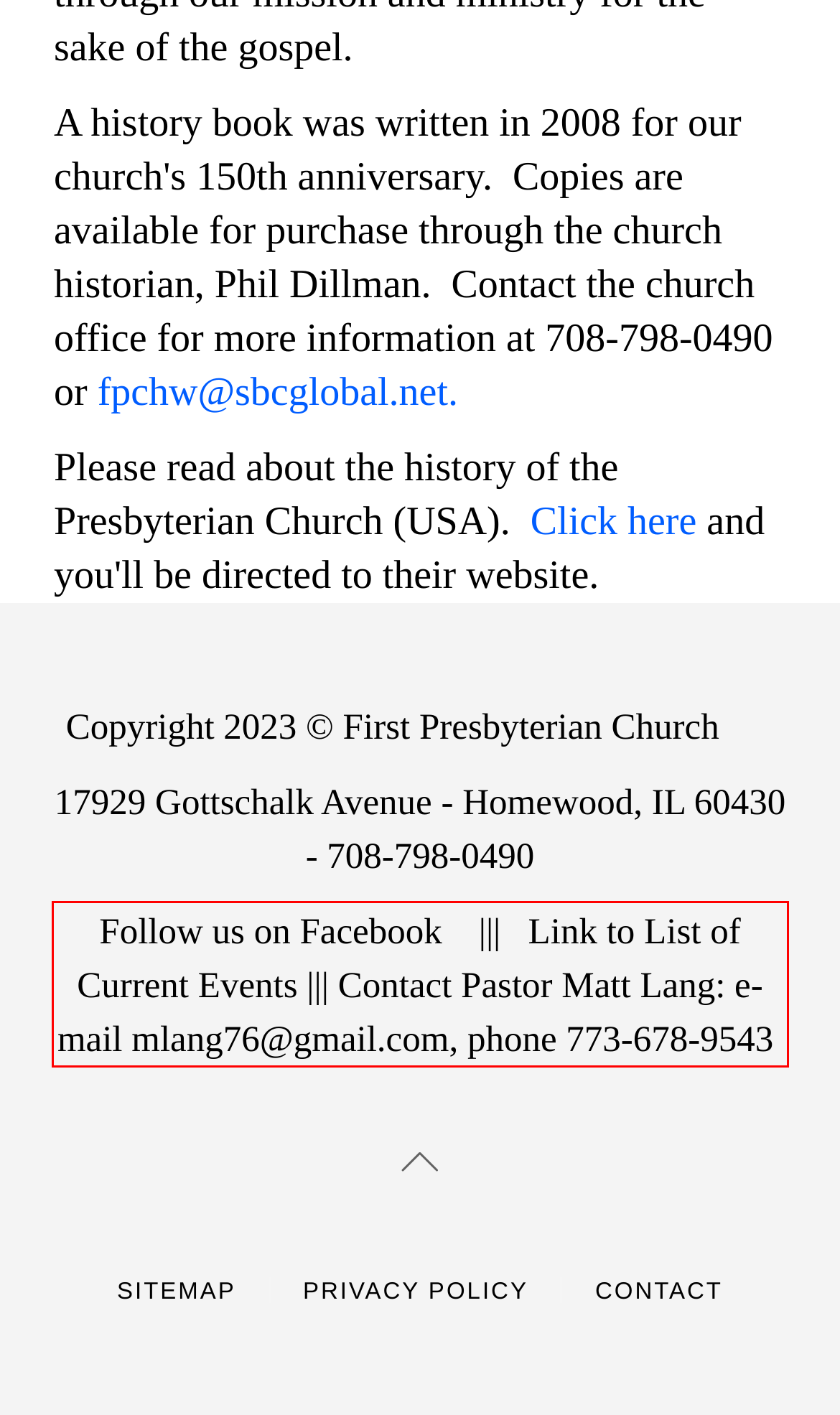Identify the text within the red bounding box on the webpage screenshot and generate the extracted text content.

Follow us on Facebook ||| Link to List of Current Events ||| Contact Pastor Matt Lang: e-mail mlang76@gmail.com, phone 773-678-9543